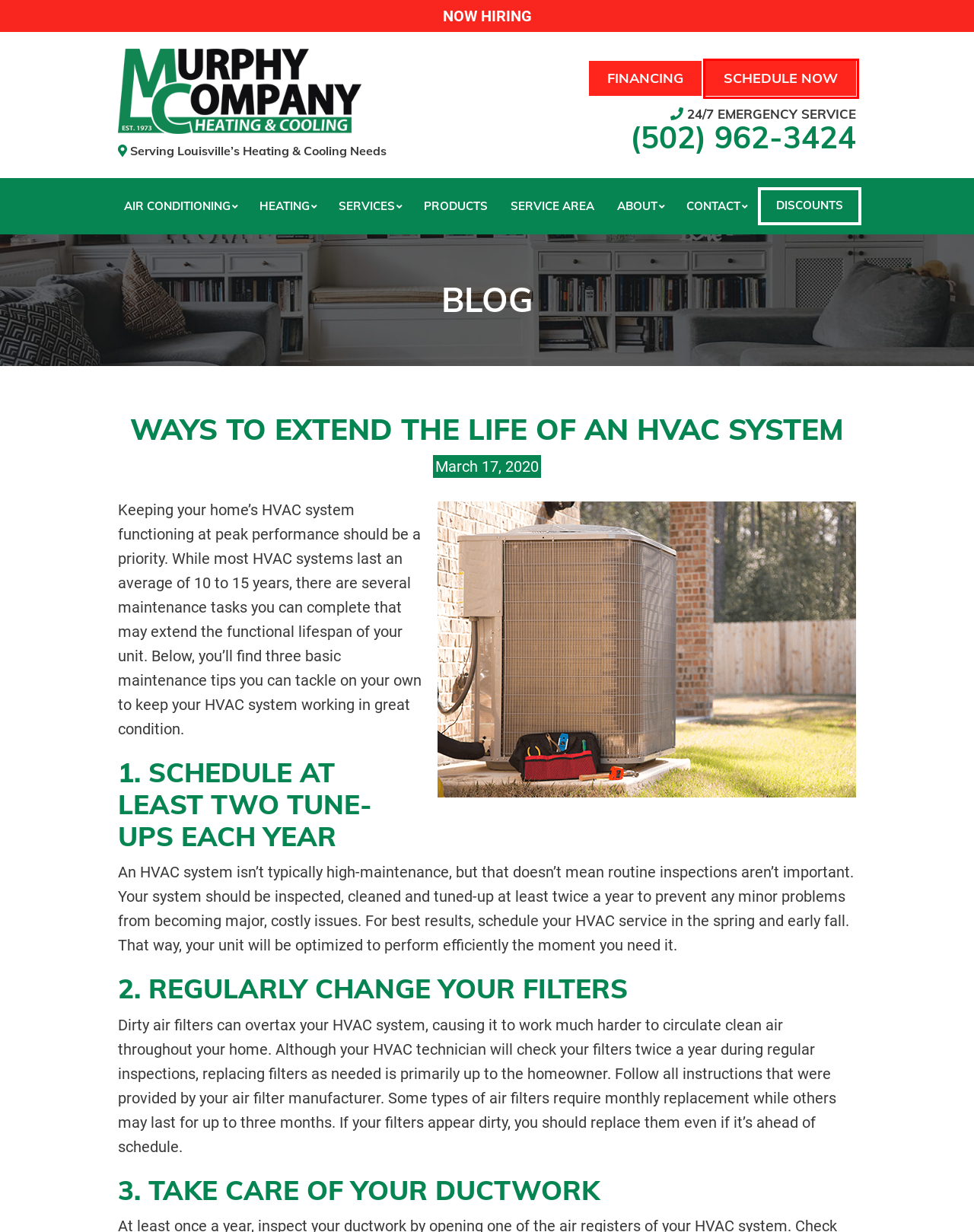You are given a screenshot of a webpage with a red rectangle bounding box around a UI element. Select the webpage description that best matches the new webpage after clicking the element in the bounding box. Here are the candidates:
A. Discounts & Specials | Murphy Company Heating & Cooling
B. Financing Options | Murphy Company Heating & Cooling
C. About Us & Company Info | Murphy Company Heating & Cooling
D. Service Area | Murphy Company Heating & Cooling
E. HVAC Company Services - Louisville KY | Murphy Company
F. Products | Carrier | Murphy Company Heating & Cooling
G. Contact Us Today | Murphy Company Heating & Cooling
H. Careers & Employment | Murphy Company Heating & Cooling

G